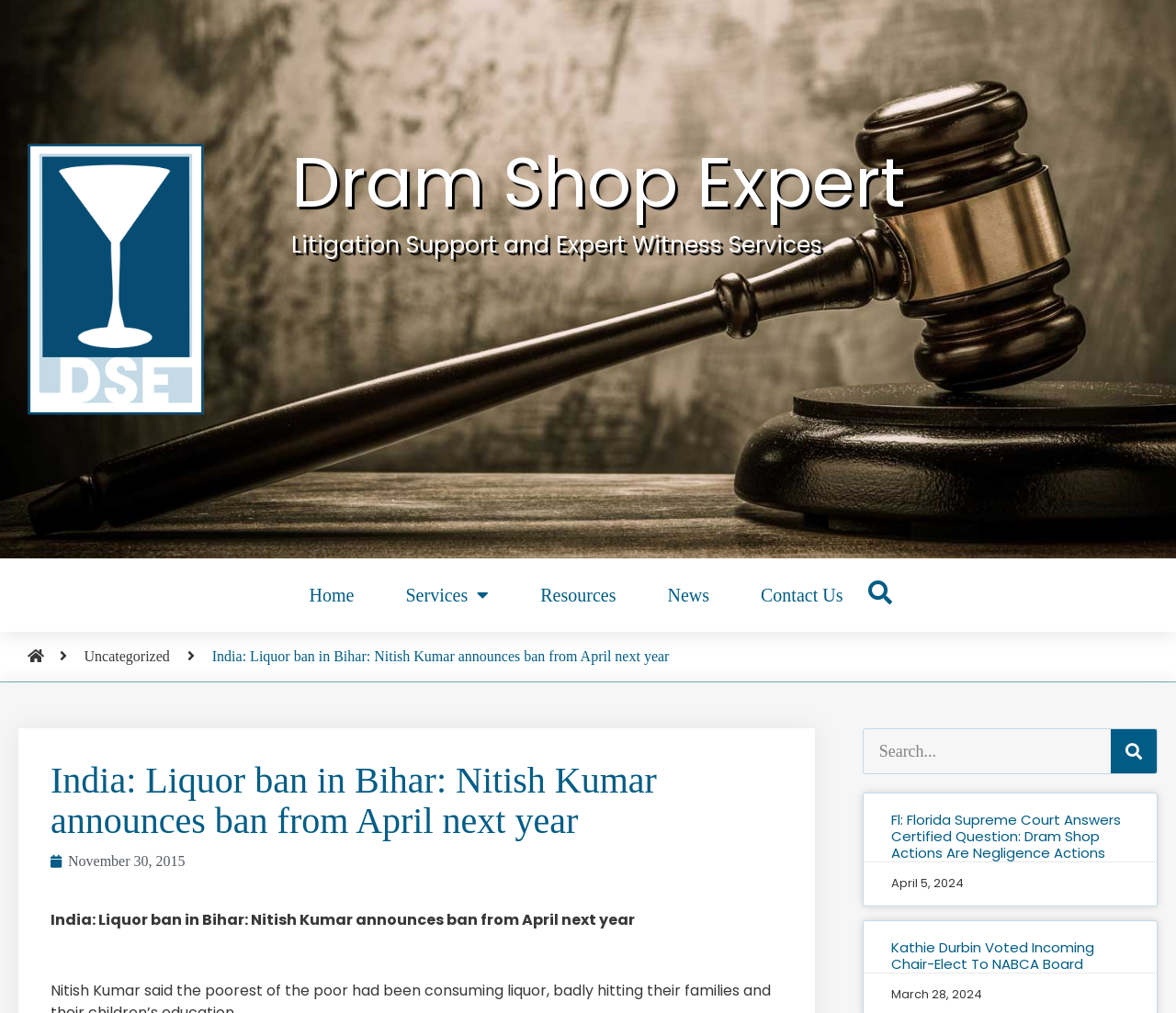What is the purpose of the search box?
Give a single word or phrase answer based on the content of the image.

To search the website